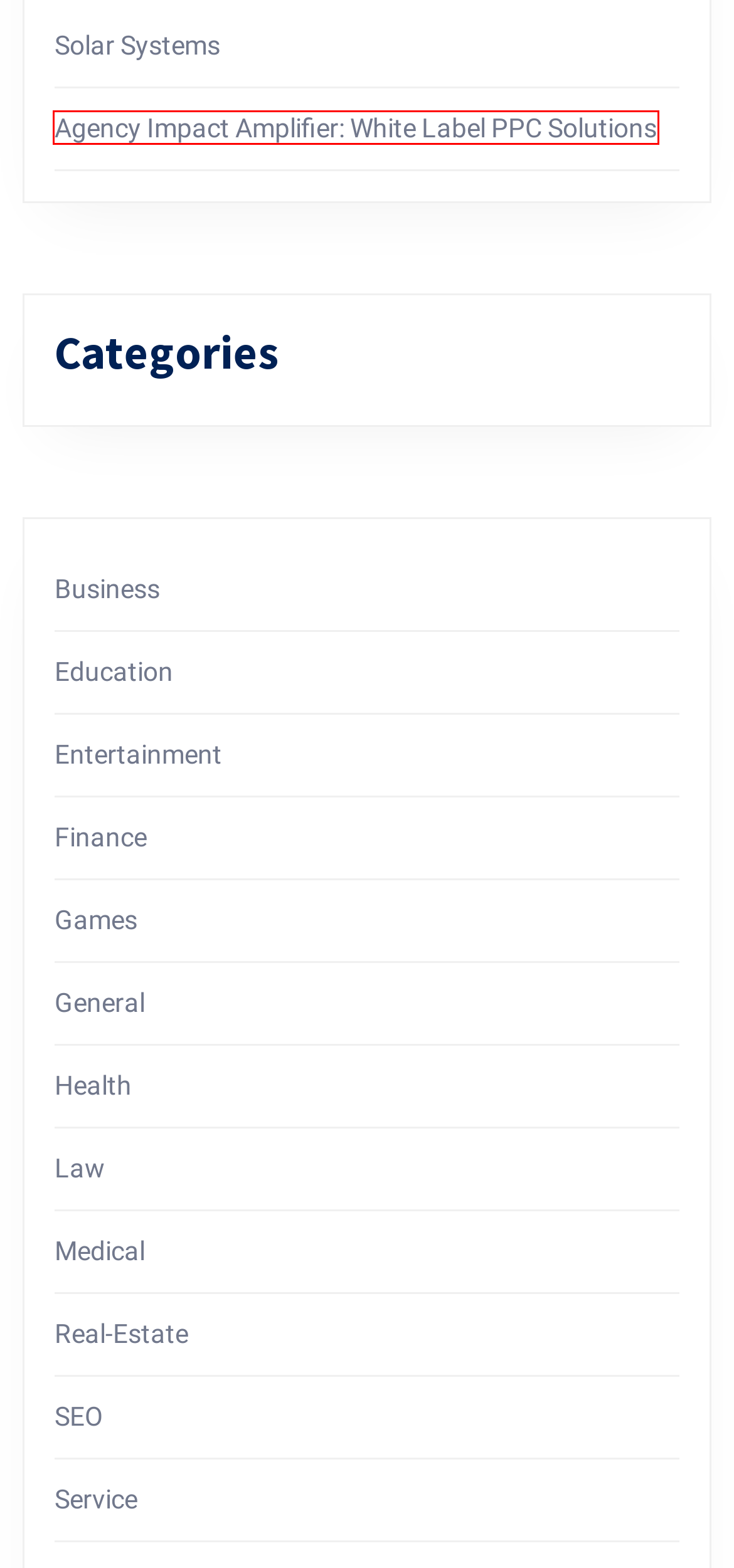Examine the screenshot of the webpage, noting the red bounding box around a UI element. Pick the webpage description that best matches the new page after the element in the red bounding box is clicked. Here are the candidates:
A. Business – The Wind's Twelve Quarters
B. Law – The Wind's Twelve Quarters
C. Real-Estate – The Wind's Twelve Quarters
D. Health – The Wind's Twelve Quarters
E. SEO – The Wind's Twelve Quarters
F. Entertainment – The Wind's Twelve Quarters
G. Education – The Wind's Twelve Quarters
H. Agency Impact Amplifier: White Label PPC Solutions – The Wind's Twelve Quarters

H